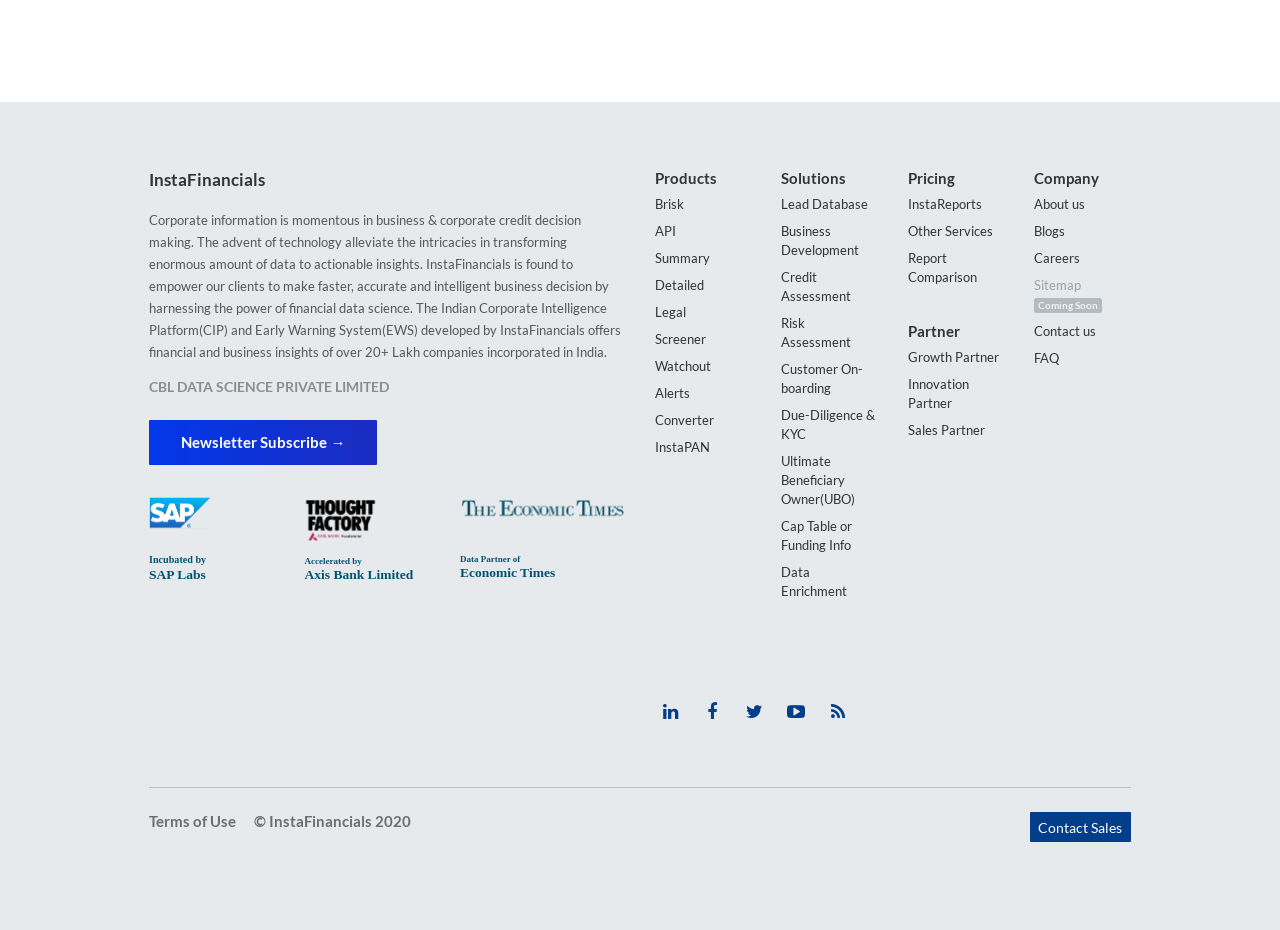Please study the image and answer the question comprehensively:
What is the position of the 'Pricing' heading on the webpage?

The webpage has three columns of headings, and the 'Pricing' heading is located in the third column, after the 'Products' and 'Solutions' headings.